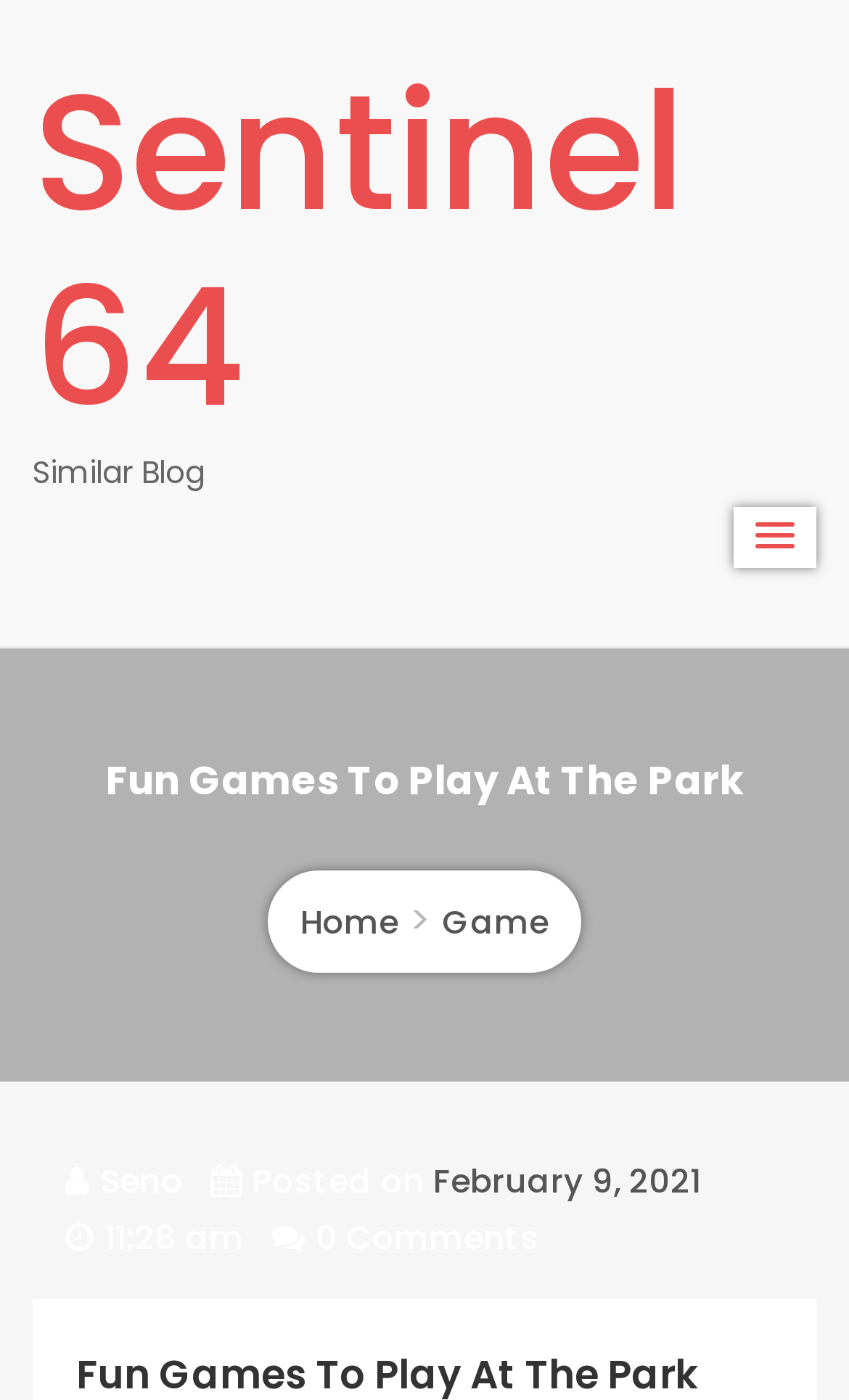What is the date of the blog post?
Using the visual information from the image, give a one-word or short-phrase answer.

February 9, 2021